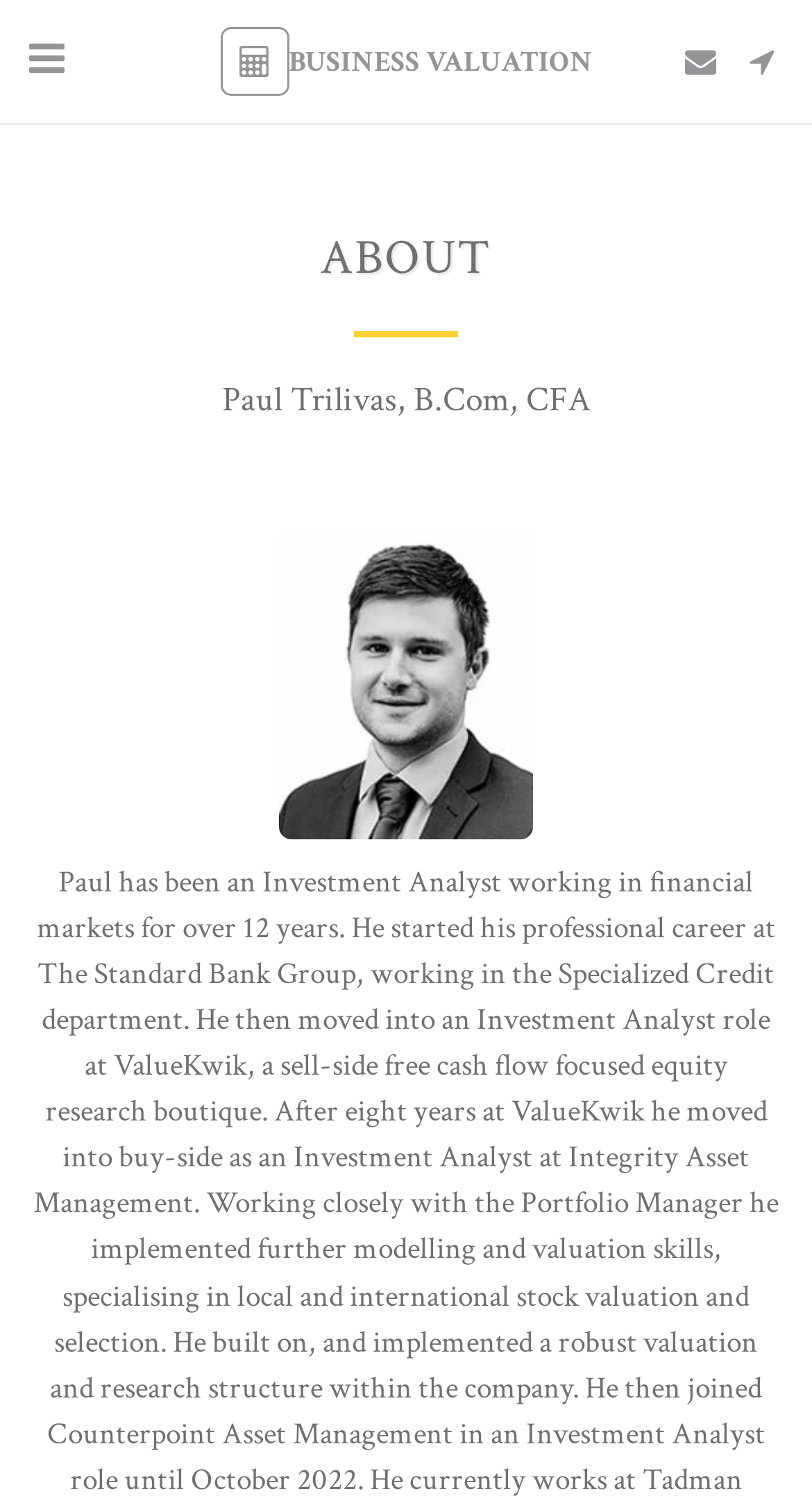What is the main topic of this webpage?
We need a detailed and meticulous answer to the question.

The webpage has a prominent link 'BUSINESS VALUATION' and a heading 'ABOUT - Paul Trilivas, B.Com, CFA - BUSINESS VALUATION' which suggests that the main topic of this webpage is business valuation.